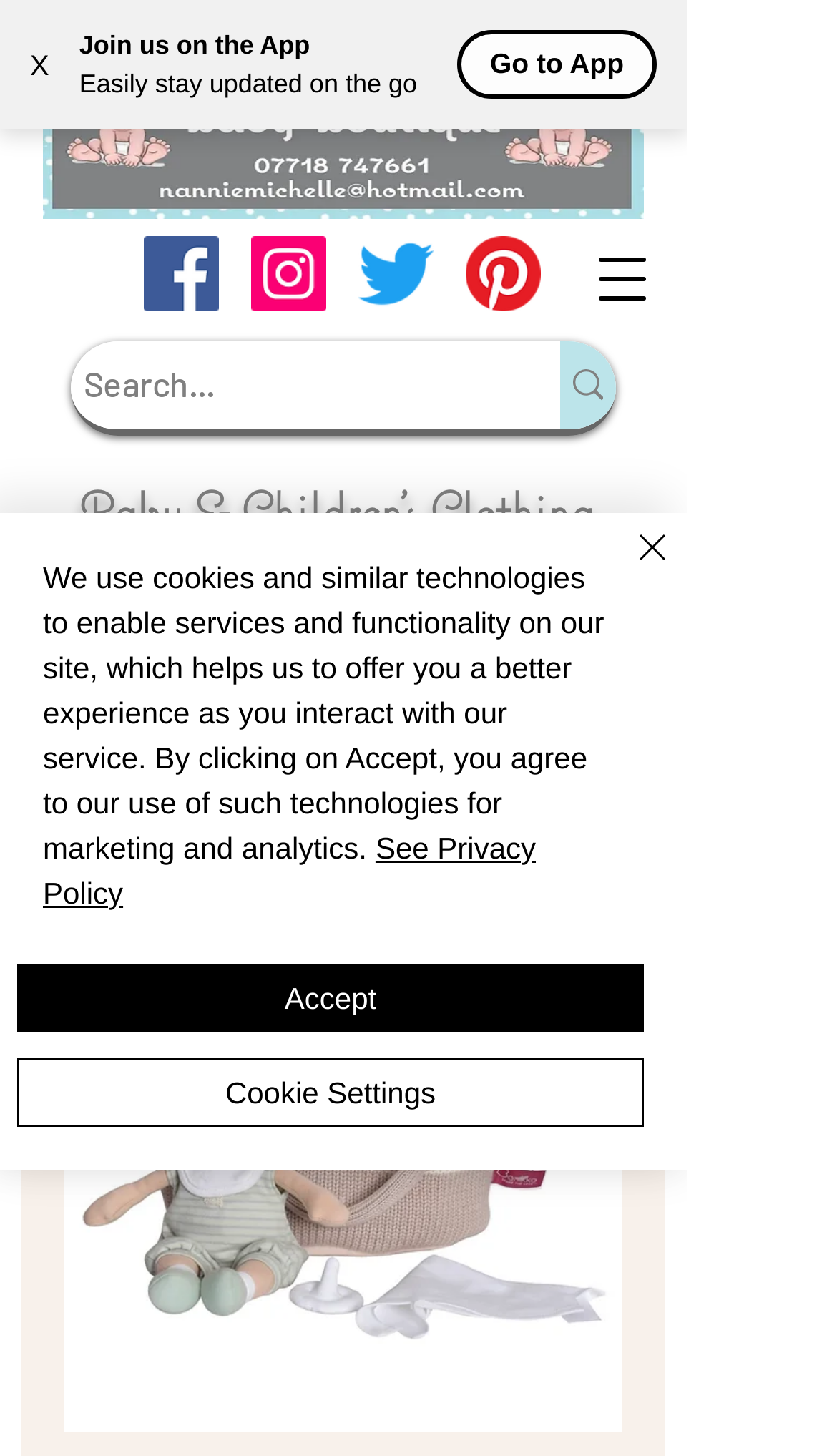Please identify the bounding box coordinates of the element that needs to be clicked to execute the following command: "Open navigation menu". Provide the bounding box using four float numbers between 0 and 1, formatted as [left, top, right, bottom].

[0.692, 0.162, 0.795, 0.221]